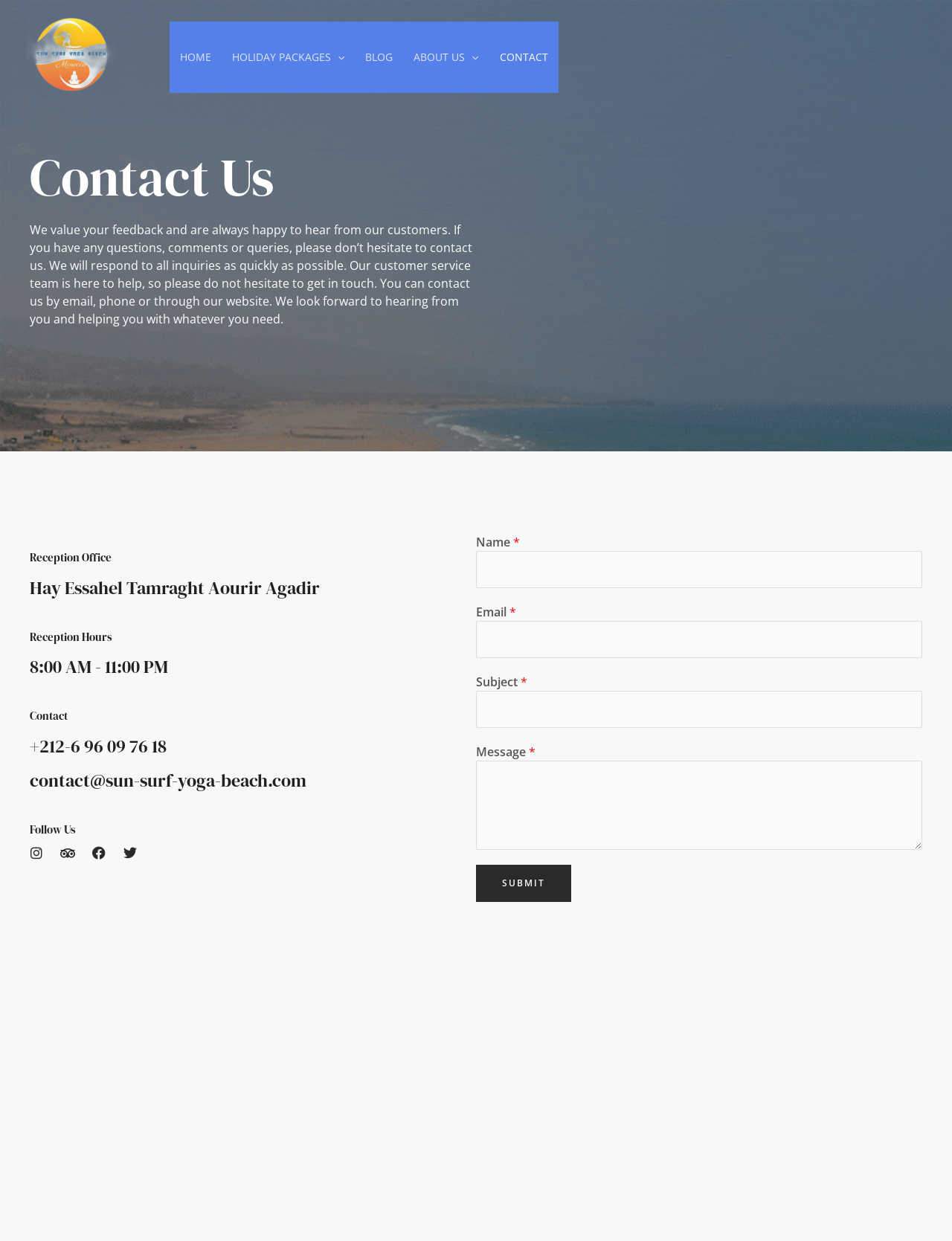Detail the webpage's structure and highlights in your description.

The webpage is for Sun Surf Yoga Beach, a company that offers surf camps, surf lessons, yoga retreats, and tours. At the top left corner, there is a logo of Sun Surf Yoga Beach. Next to the logo, there is a navigation menu with links to different sections of the website, including Home, Holiday Packages, Blog, About Us, and Contact.

The Contact section is the main focus of the page, with a heading "Contact Us" at the top. Below the heading, there is a paragraph of text explaining that the company values customer feedback and is happy to hear from customers. The text also provides information on how to contact the company, including by email, phone, or through the website.

Under the paragraph, there are several headings and subheadings providing contact information, including the reception office address, reception hours, phone number, and email address. There are also links to follow the company on Instagram, Facebook, and Twitter.

On the right side of the page, there is a contact form with fields for name, email, subject, and message. The form requires all fields to be filled in, and there is a submit button at the bottom.